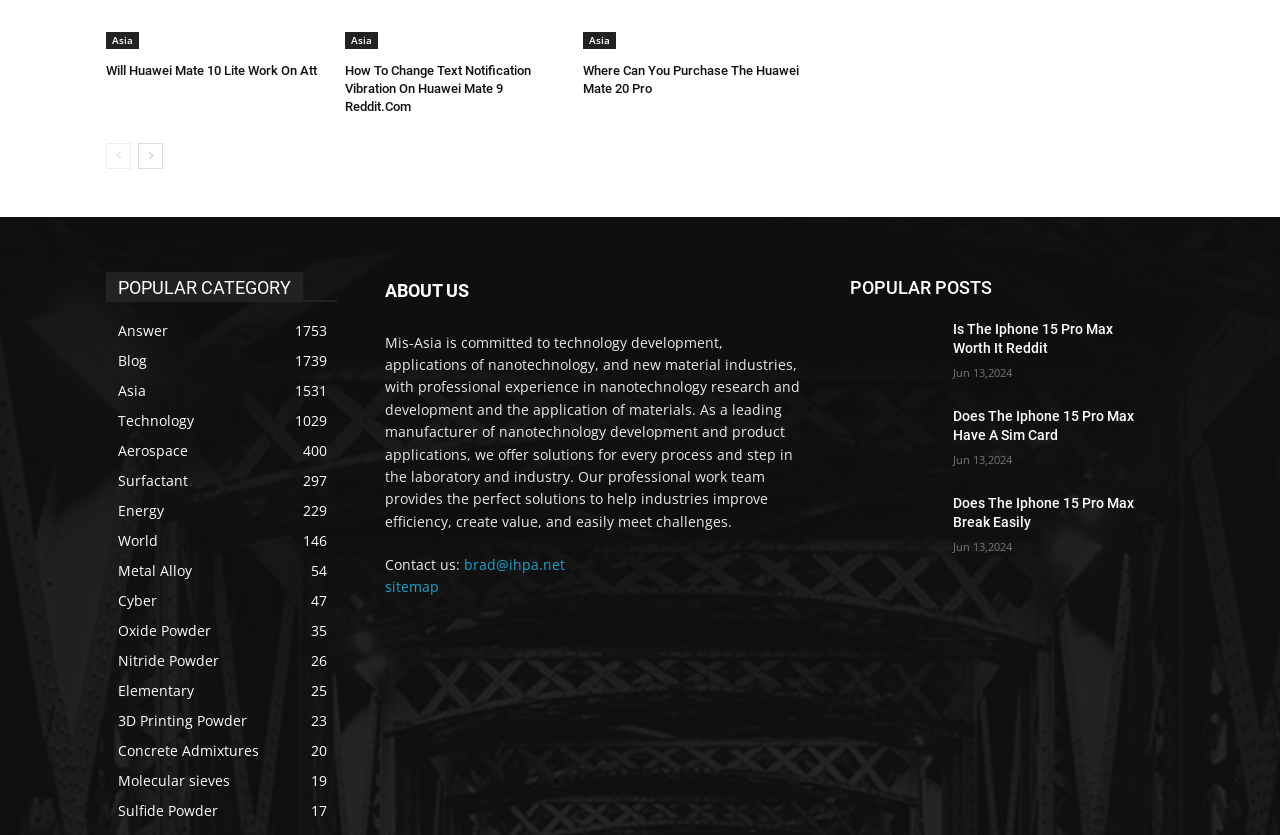What is the date of the 'Is The Iphone 15 Pro Max Worth It Reddit' post?
Please use the image to deliver a detailed and complete answer.

The date of the 'Is The Iphone 15 Pro Max Worth It Reddit' post is mentioned as Jun 13, 2024, which is displayed next to the post title.